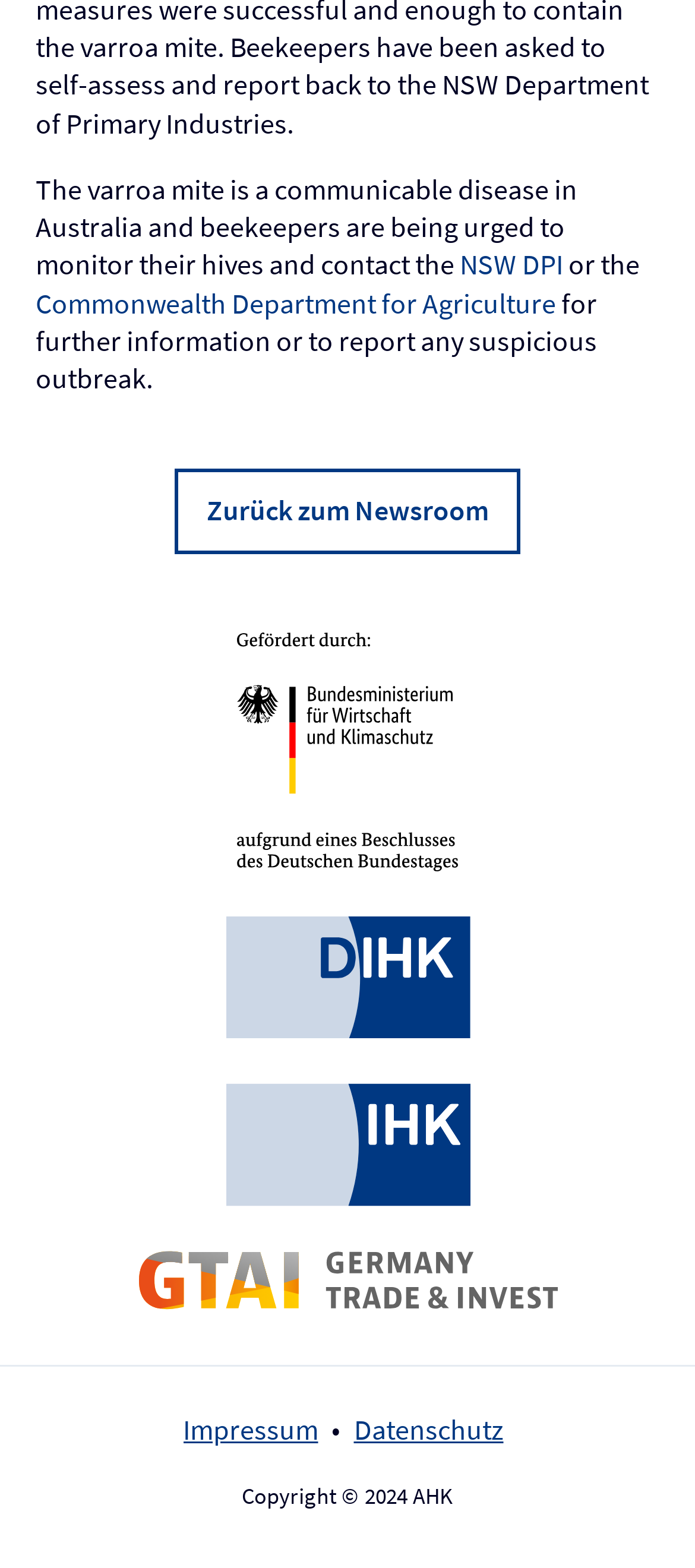How many links are present in the footer section? Based on the image, give a response in one word or a short phrase.

3